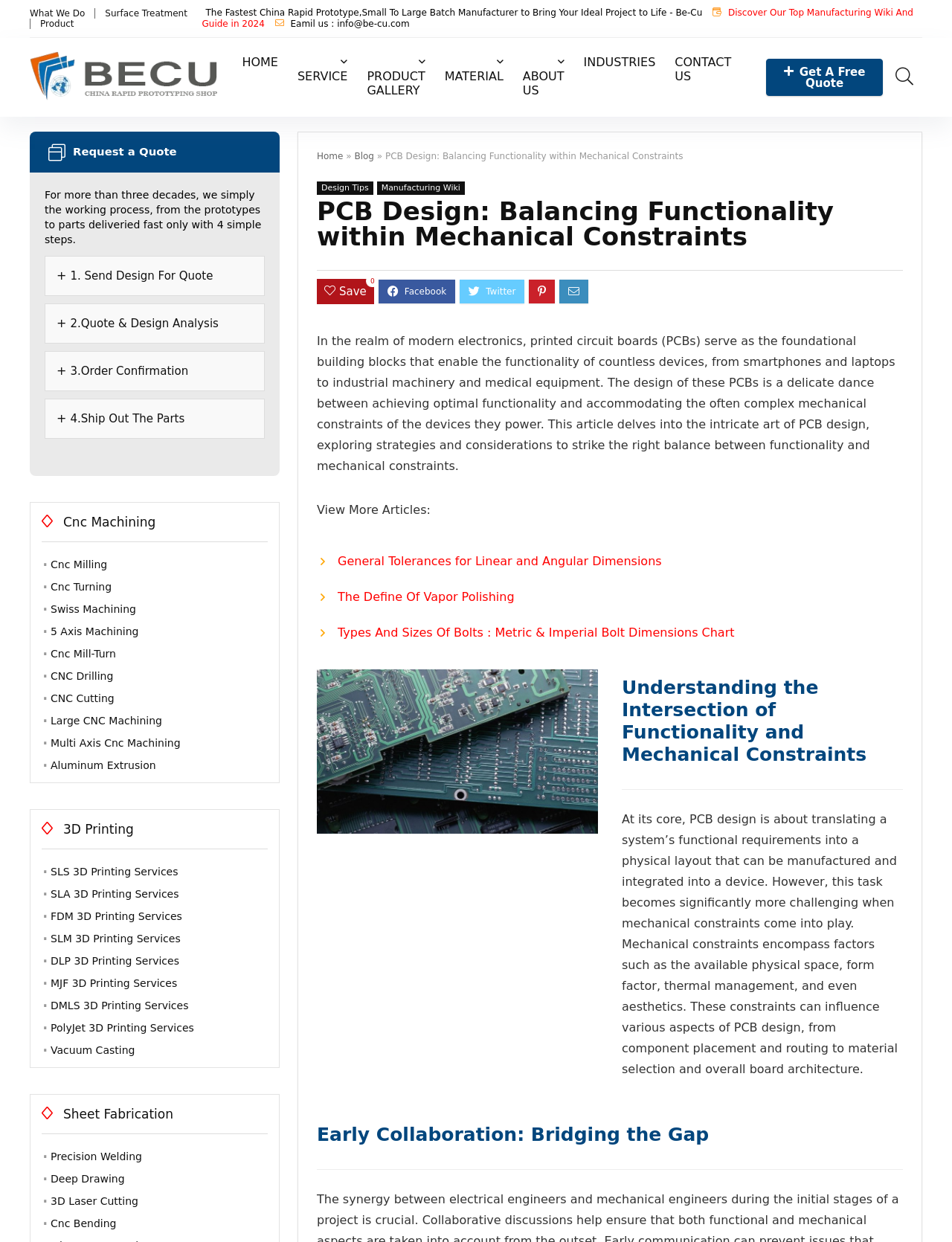Articulate a detailed summary of the webpage's content and design.

This webpage is about PCB design, specifically exploring strategies and considerations to strike the right balance between functionality and mechanical constraints. 

At the top of the page, there are several links to different sections of the website, including "What We Do", "Surface Treatment", "Product", and "Home". Below these links, there is a banner with the company's name, "Be-Cu", and a call-to-action to "Discover Our Top Manufacturing Wiki And Guide in 2024". 

On the left side of the page, there is a navigation menu with links to "HOME", "SERVICE", "PRODUCT GALLERY", "MATERIAL", "ABOUT US", "INDUSTRIES", and "CONTACT US". 

The main content of the page is divided into several sections. The first section has a heading "PCB Design: Balancing Functionality within Mechanical Constraints" and a brief introduction to the importance of PCB design in modern electronics. 

Below this introduction, there is a section with a heading "Understanding the Intersection of Functionality and Mechanical Constraints" that discusses the challenges of PCB design when mechanical constraints are involved. 

Further down the page, there is a section with a heading "Early Collaboration: Bridging the Gap" that appears to discuss the importance of collaboration in the PCB design process. 

On the right side of the page, there are several links to related articles, including "General Tolerances for Linear and Angular Dimensions", "The Define Of Vapor Polishing", and "Types And Sizes Of Bolts : Metric & Imperial Bolt Dimensions Chart". 

At the bottom of the page, there is a section that describes the company's working process, from prototypes to parts delivery, in four simple steps. There are also links to various manufacturing services, including CNC machining, 3D printing, and sheet fabrication.